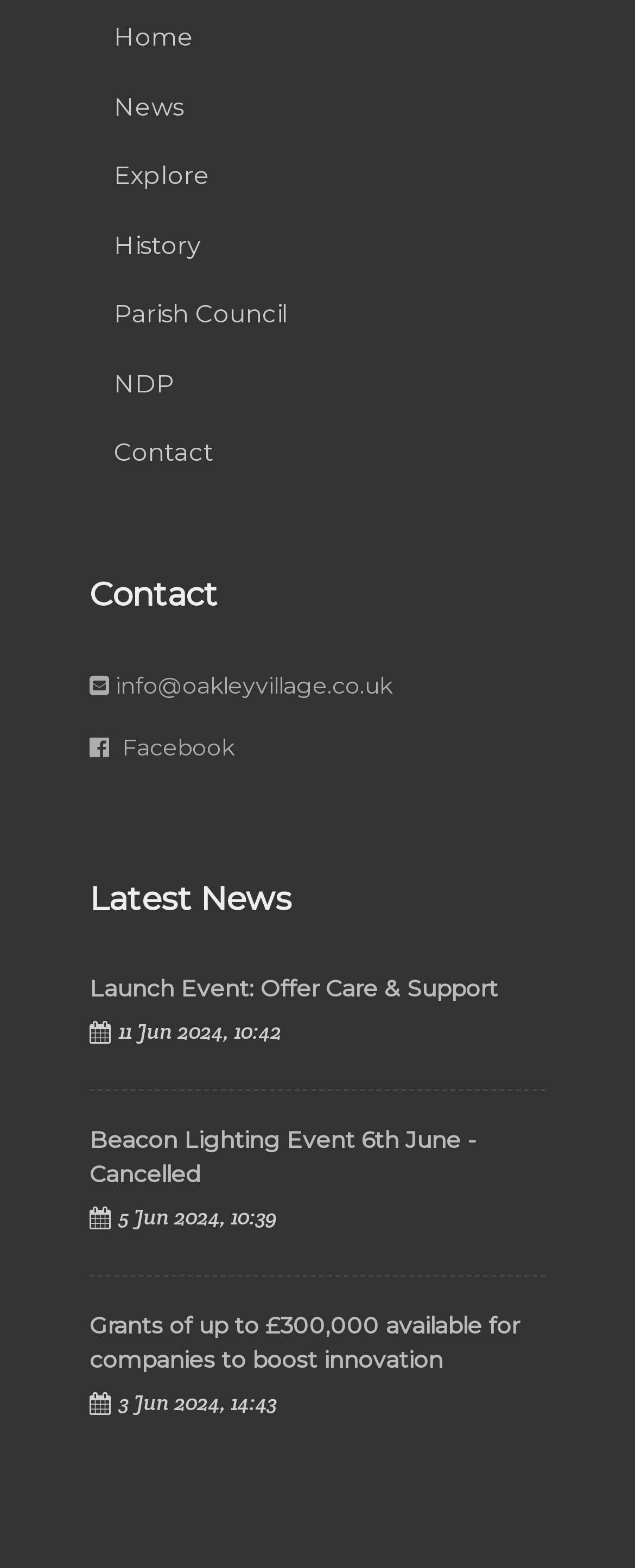Determine the bounding box of the UI component based on this description: "News". The bounding box coordinates should be four float values between 0 and 1, i.e., [left, top, right, bottom].

[0.141, 0.046, 0.859, 0.09]